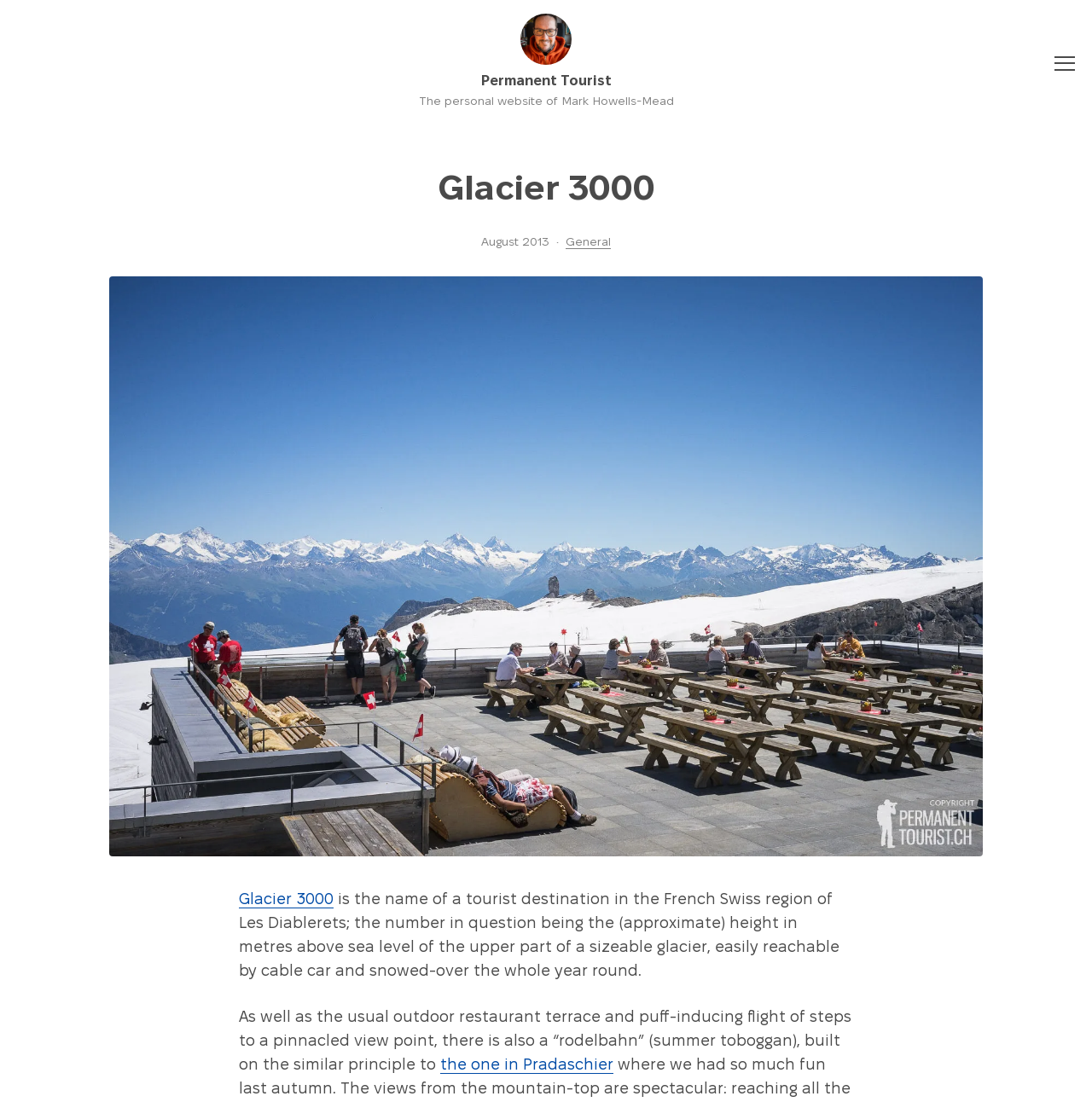Describe all the visual and textual components of the webpage comprehensively.

The webpage is about Glacier 3000, a tourist destination in the French Swiss region of Les Diablerets. At the top left, there is a self-portrait image of Mark Howells-Mead, with a link to his name. Next to it, there is a link to "Permanent Tourist". Below these elements, there is a text describing the website as the personal website of Mark Howells-Mead.

On the top right, there is a button to control the mobile menu. Below it, there is a heading "Glacier 3000" that spans almost the entire width of the page. Underneath the heading, there is a time element showing "August 2013", followed by a bullet point and a link to "General".

The main content of the page is a large figure that occupies most of the page, with a link to "Glacier 3000" at the bottom left. Below the link, there is a paragraph of text describing Glacier 3000 as a tourist destination, including its location and features. Another paragraph below it describes the attractions at Glacier 3000, including a summer toboggan and a viewpoint. There is also a link to "the one in Pradaschier" within the text.